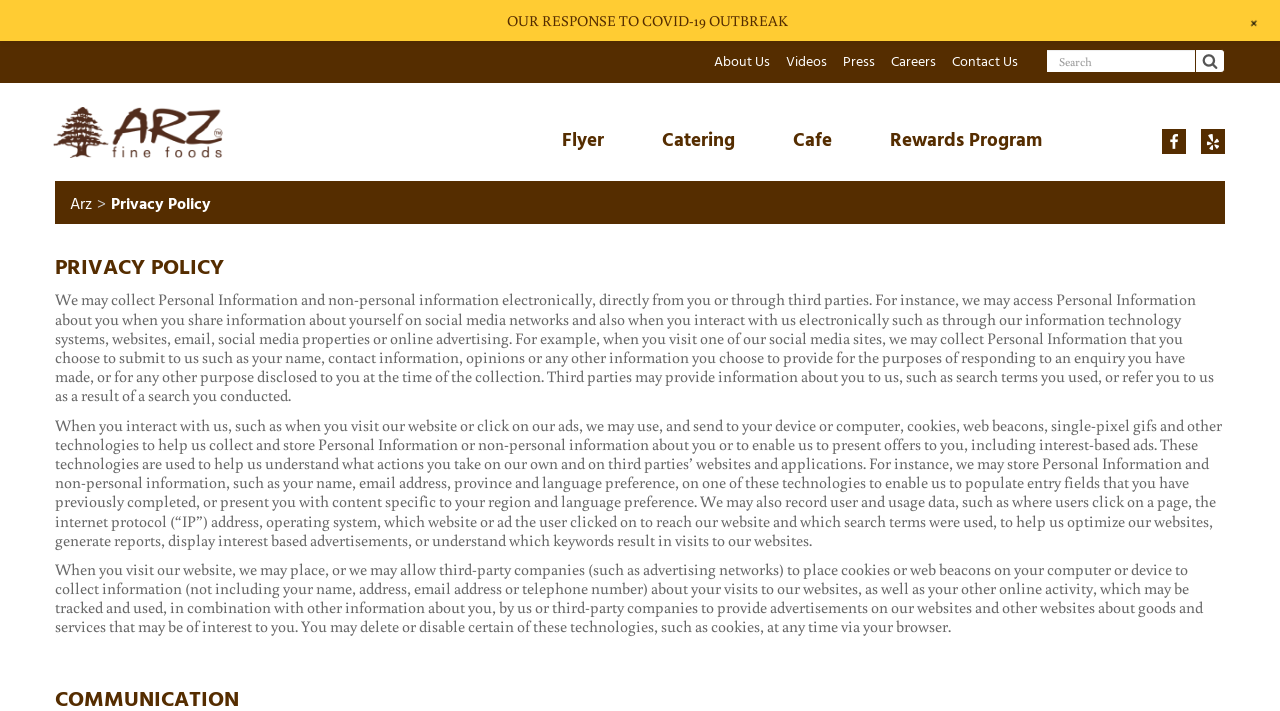Please determine the bounding box coordinates of the element to click on in order to accomplish the following task: "Go to Contact Us". Ensure the coordinates are four float numbers ranging from 0 to 1, i.e., [left, top, right, bottom].

[0.738, 0.068, 0.802, 0.107]